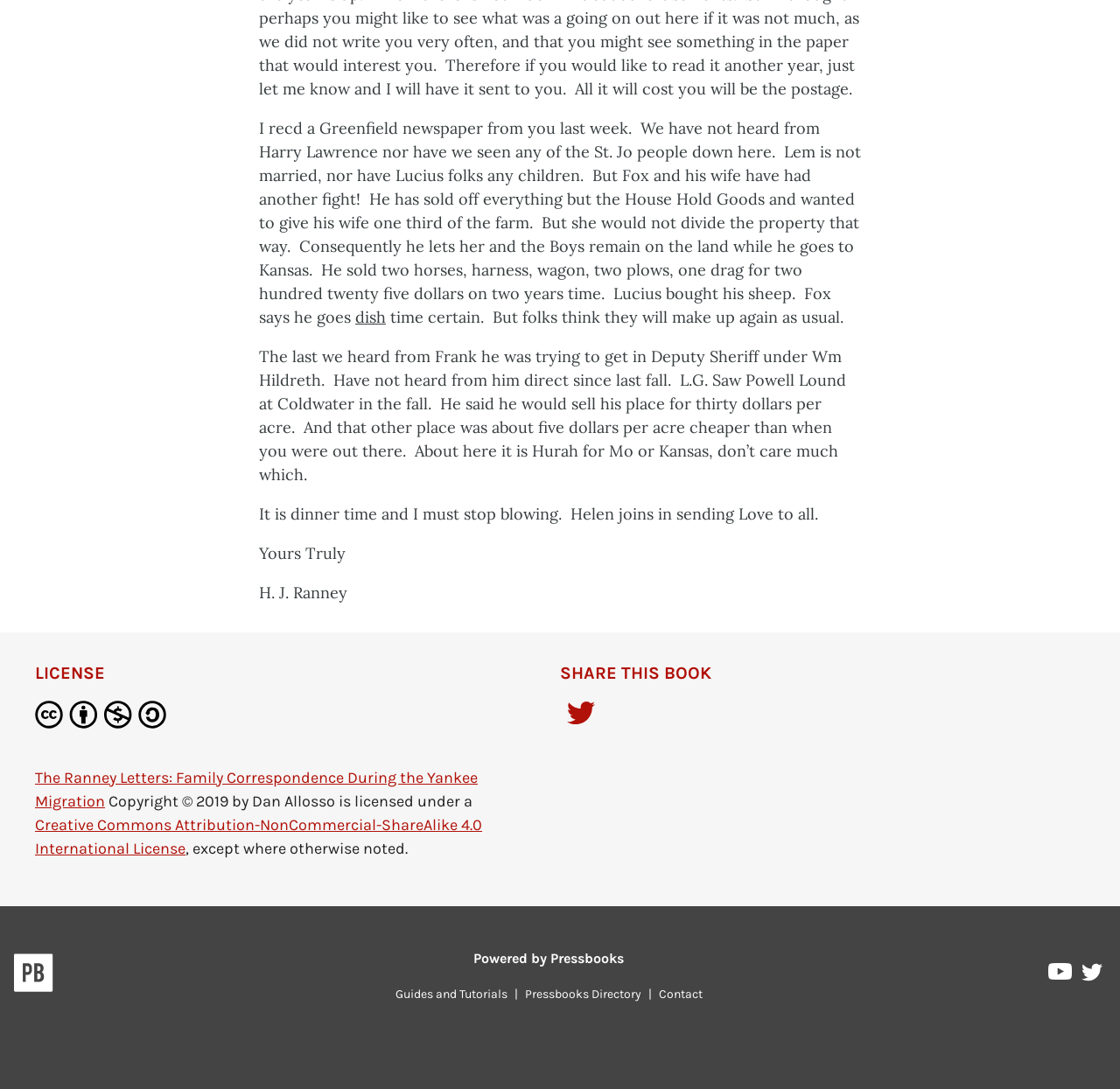What is the book about?
Using the details from the image, give an elaborate explanation to answer the question.

The book's title is 'The Ranney Letters: Family Correspondence During the Yankee Migration', which suggests that the book is a collection of letters exchanged between family members during a period of migration.